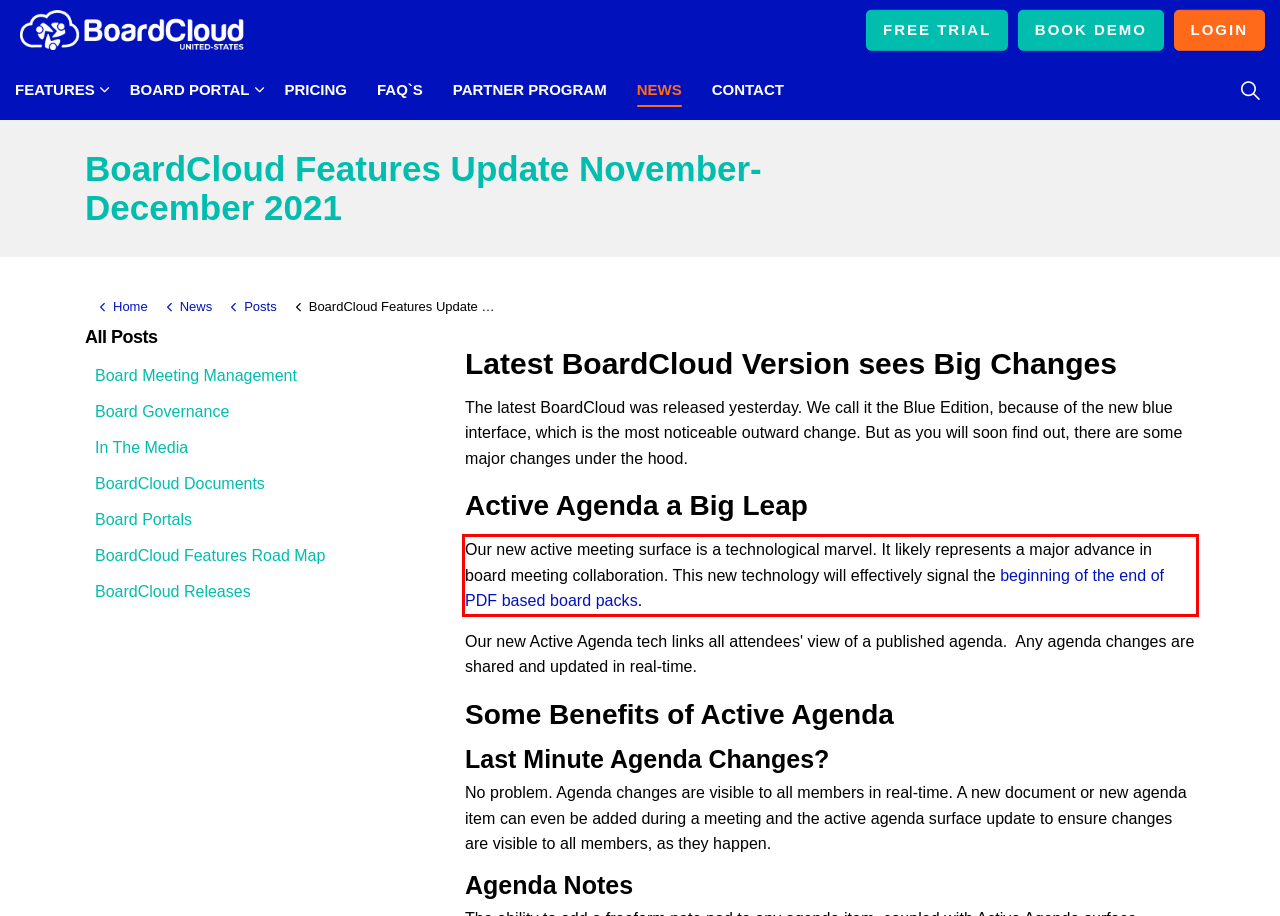Look at the provided screenshot of the webpage and perform OCR on the text within the red bounding box.

Our new active meeting surface is a technological marvel. It likely represents a major advance in board meeting collaboration. This new technology will effectively signal the beginning of the end of PDF based board packs.